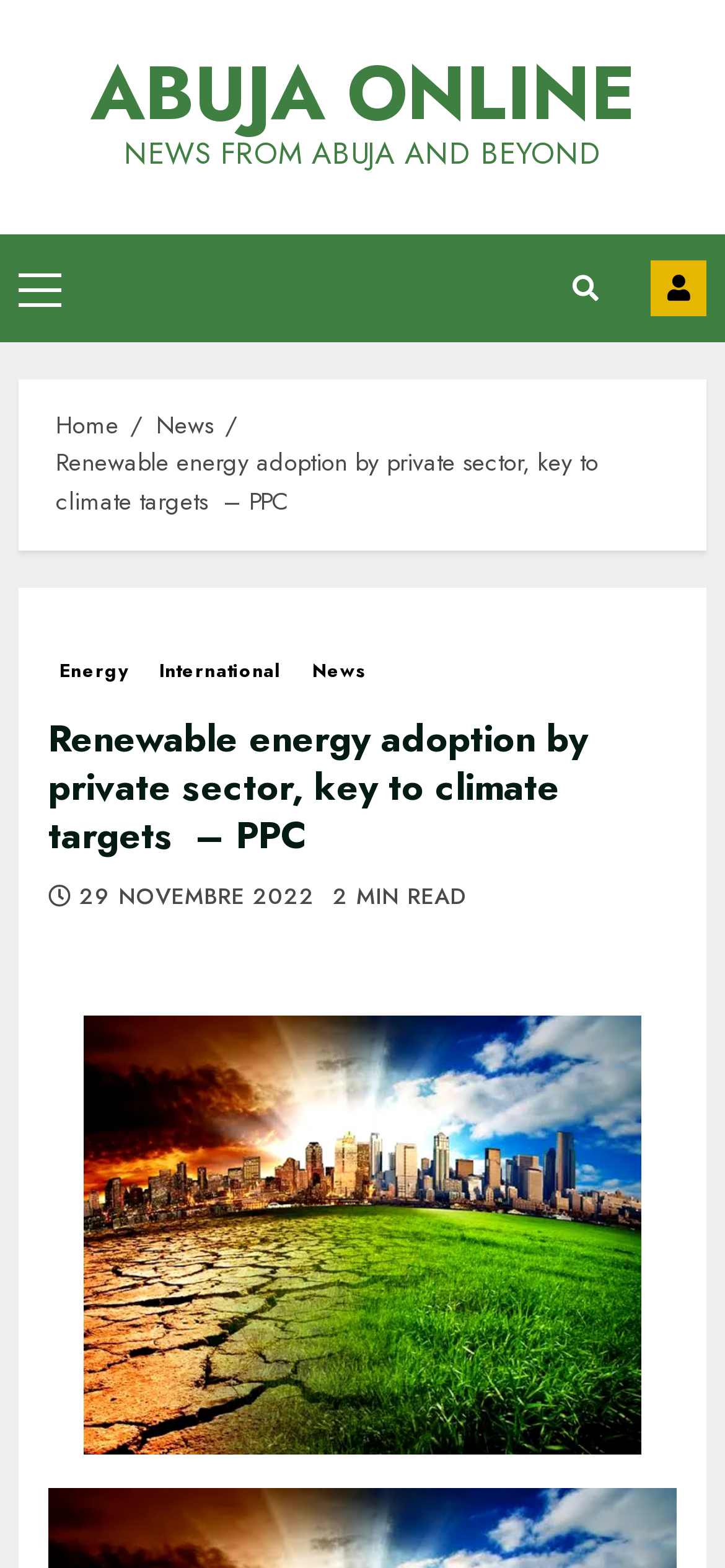Please extract the webpage's main title and generate its text content.

Renewable energy adoption by private sector, key to climate targets  – PPC